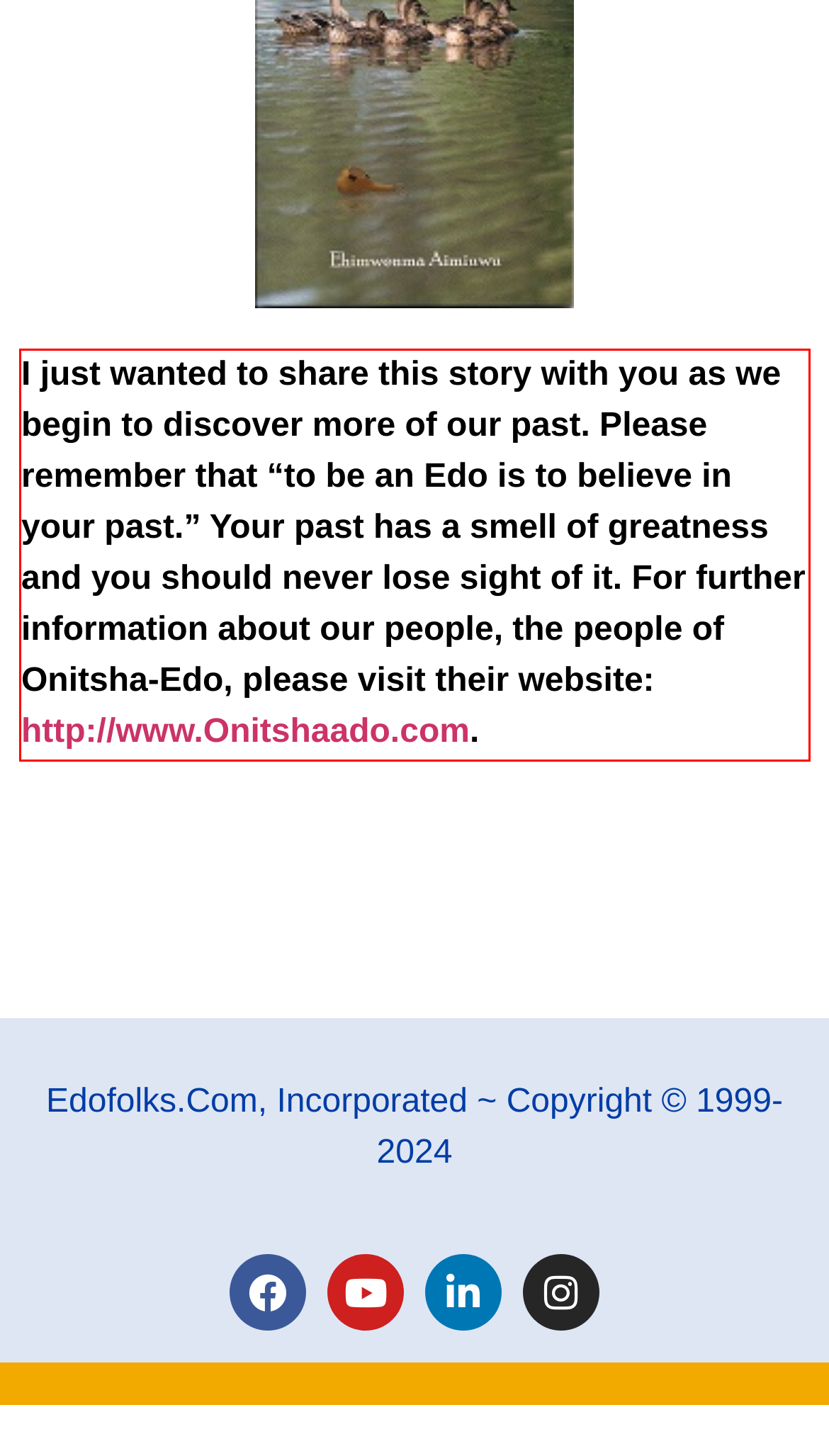Please perform OCR on the text within the red rectangle in the webpage screenshot and return the text content.

I just wanted to share this story with you as we begin to discover more of our past. Please remember that “to be an Edo is to believe in your past.” Your past has a smell of greatness and you should never lose sight of it. For further information about our people, the people of Onitsha-Edo, please visit their website: http://www.Onitshaado.com.